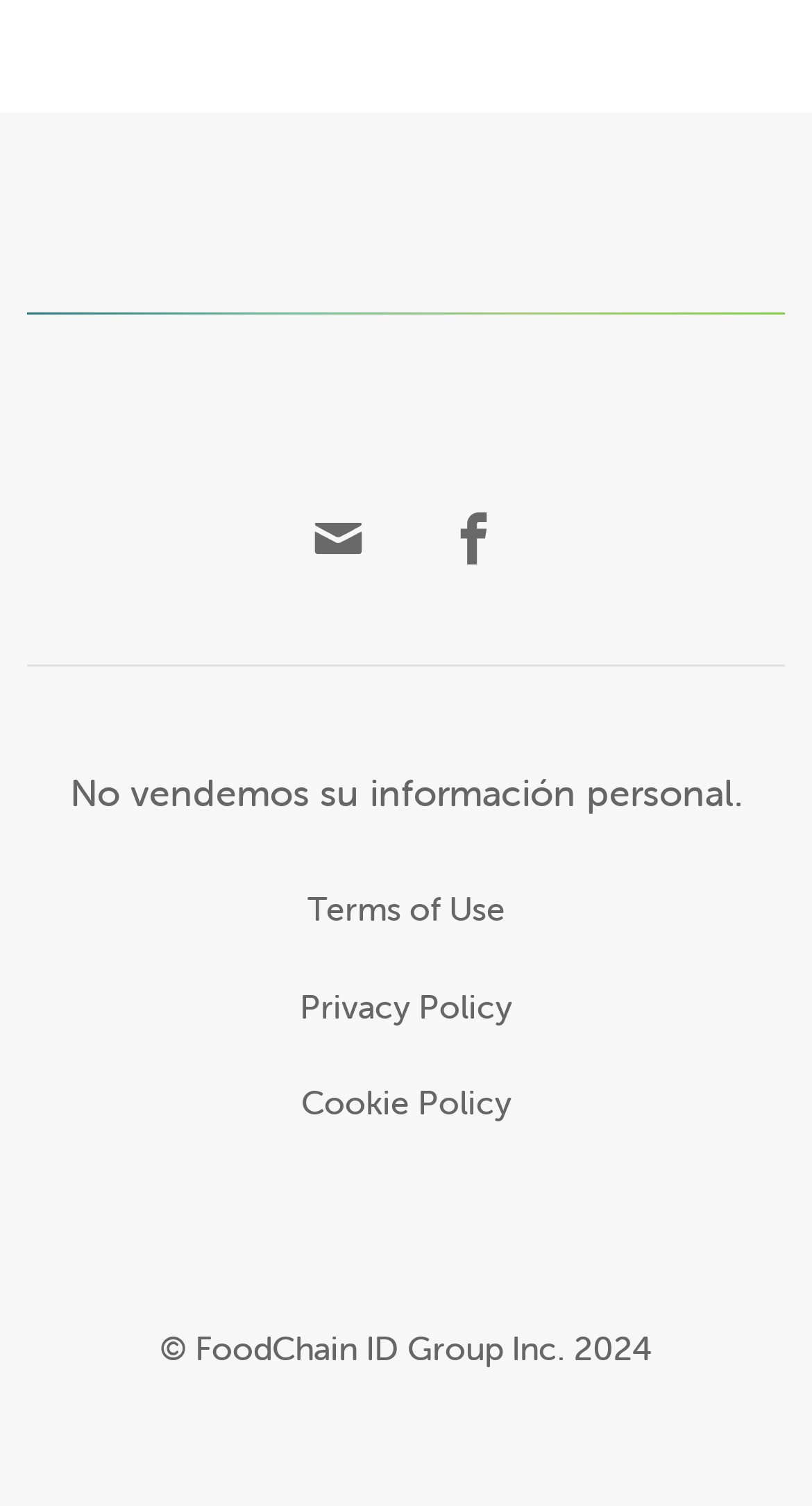Where can users visit to learn more about the company?
Please craft a detailed and exhaustive response to the question.

The webpage has a link element with the text 'Visítenos en Facebook' which translates to 'Visit us on Facebook'. This suggests that users can visit the company's Facebook page to learn more about the company.